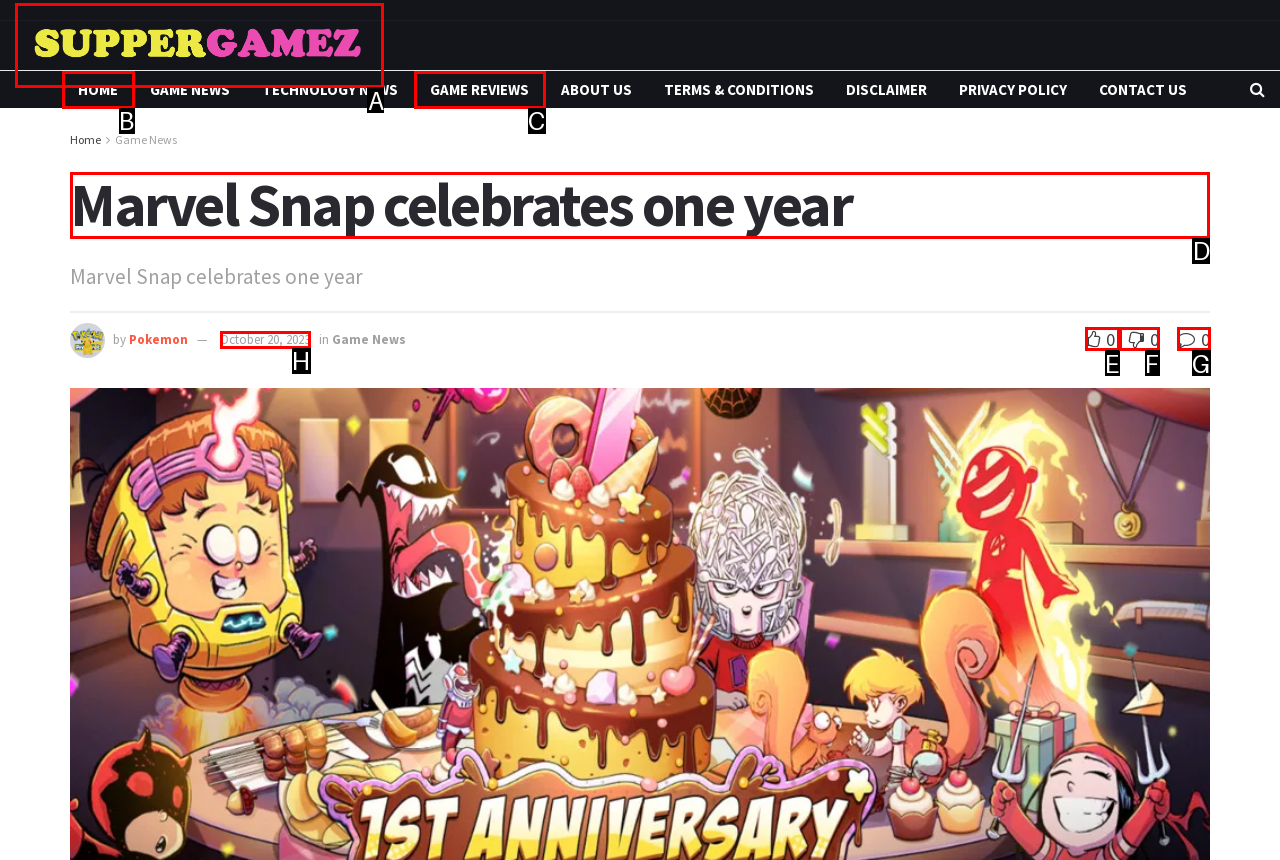Determine which HTML element to click to execute the following task: view Marvel Snap celebrates one year article Answer with the letter of the selected option.

D